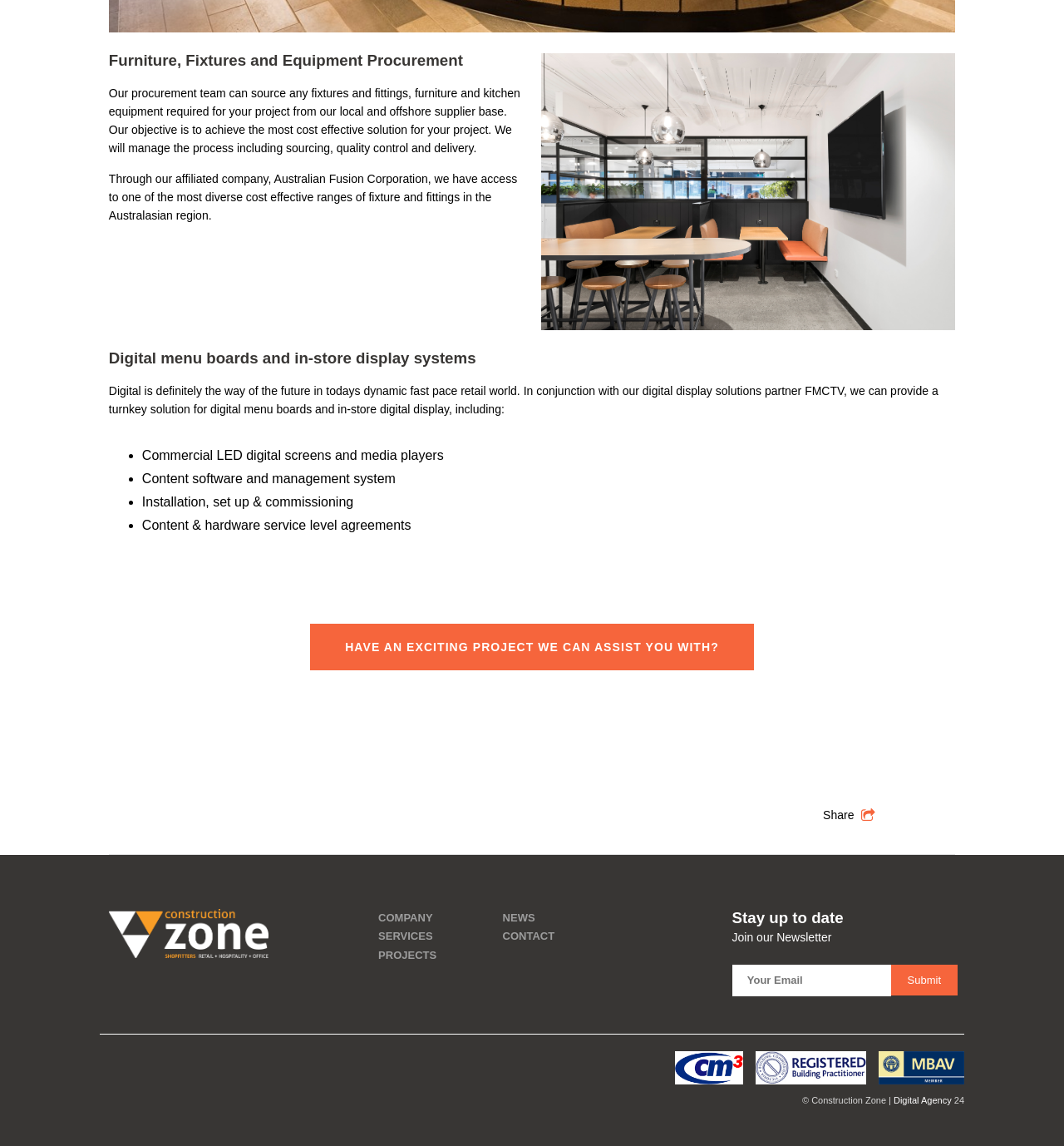Please locate the bounding box coordinates for the element that should be clicked to achieve the following instruction: "Click on 'Submit'". Ensure the coordinates are given as four float numbers between 0 and 1, i.e., [left, top, right, bottom].

[0.837, 0.842, 0.9, 0.869]